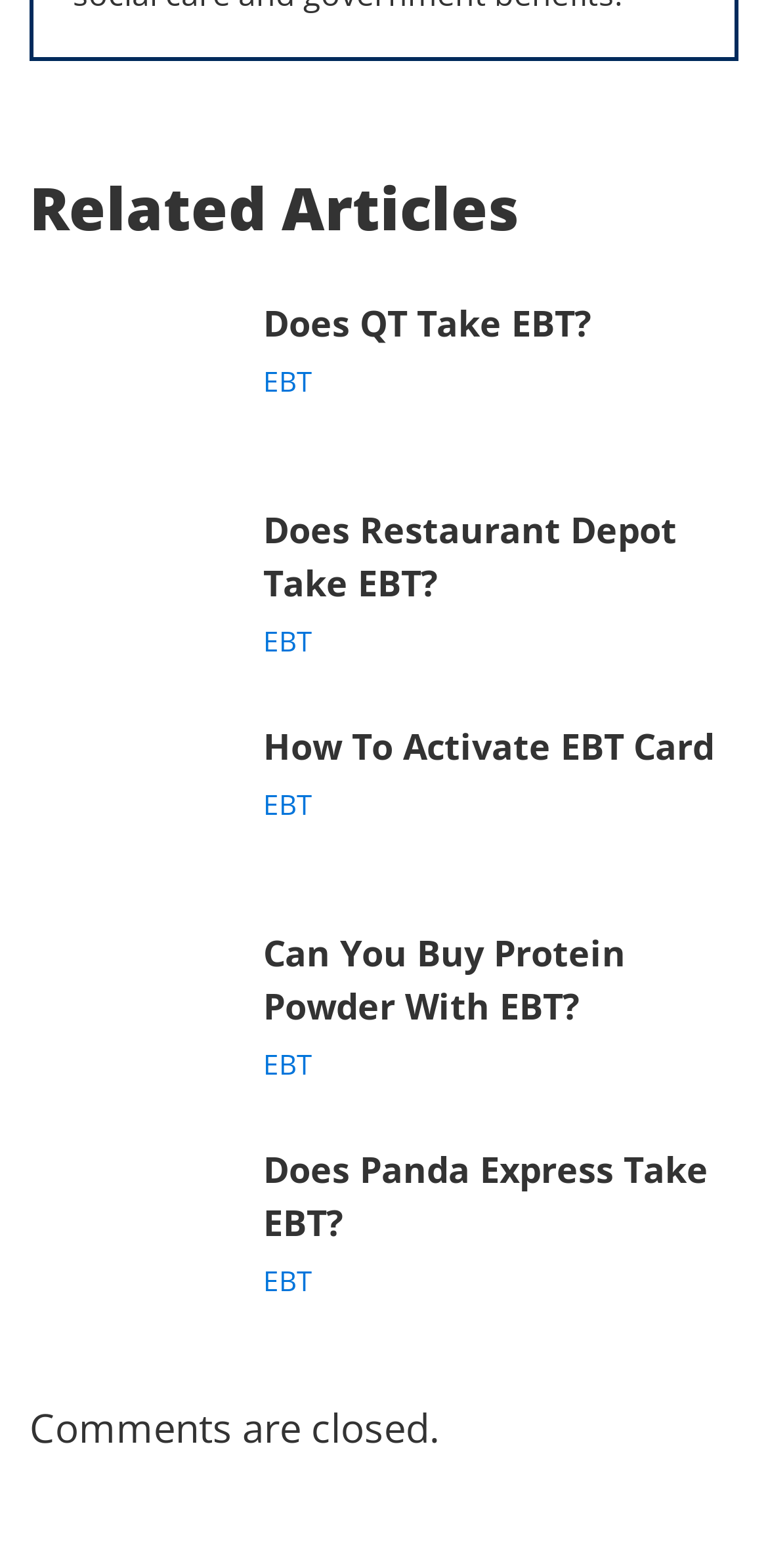What is the topic of the webpage?
Using the information from the image, give a concise answer in one word or a short phrase.

EBT